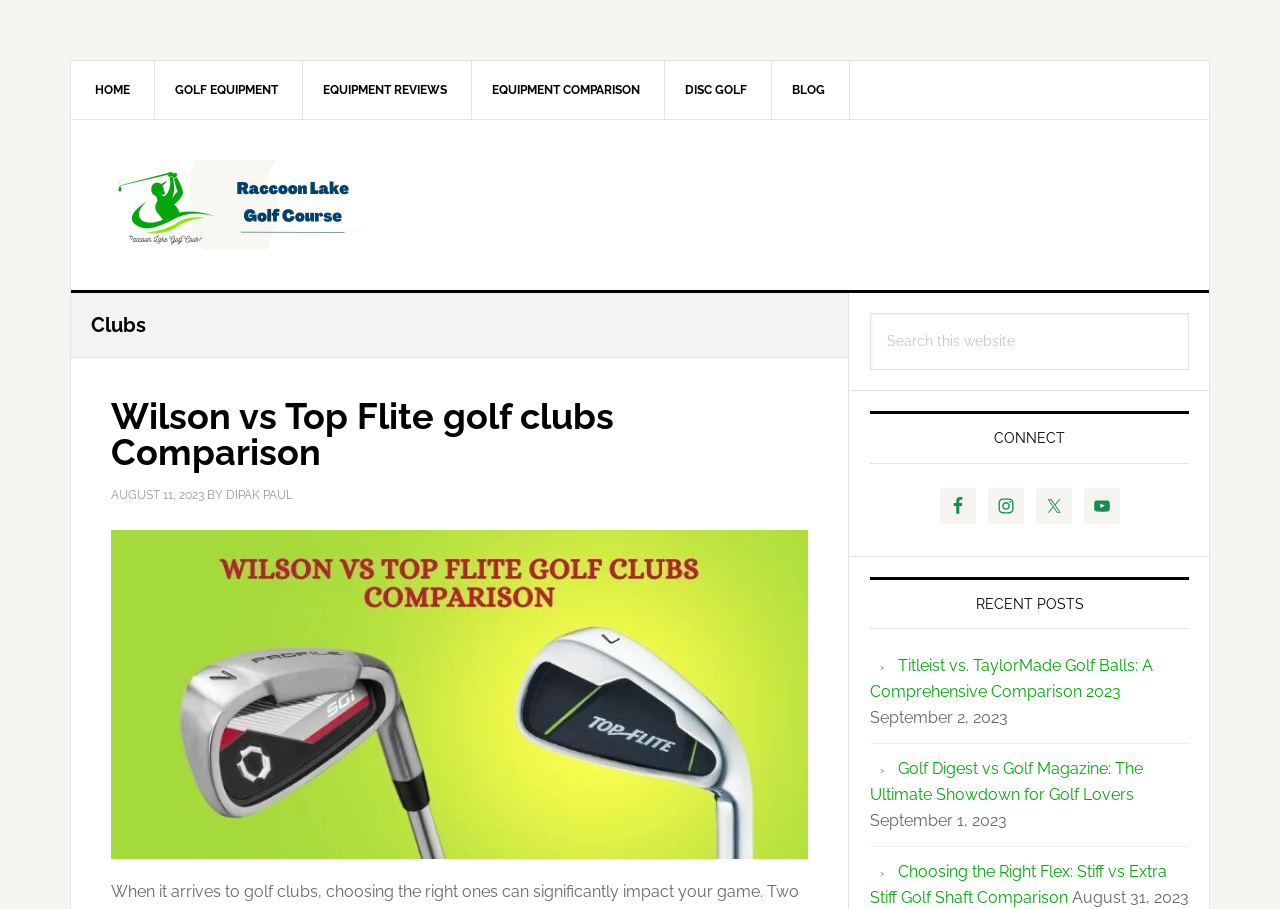Locate the bounding box coordinates of the region to be clicked to comply with the following instruction: "Click on the 'RACCOON LAKE GOLF COURSE' link". The coordinates must be four float numbers between 0 and 1, in the form [left, top, right, bottom].

[0.087, 0.176, 0.913, 0.275]